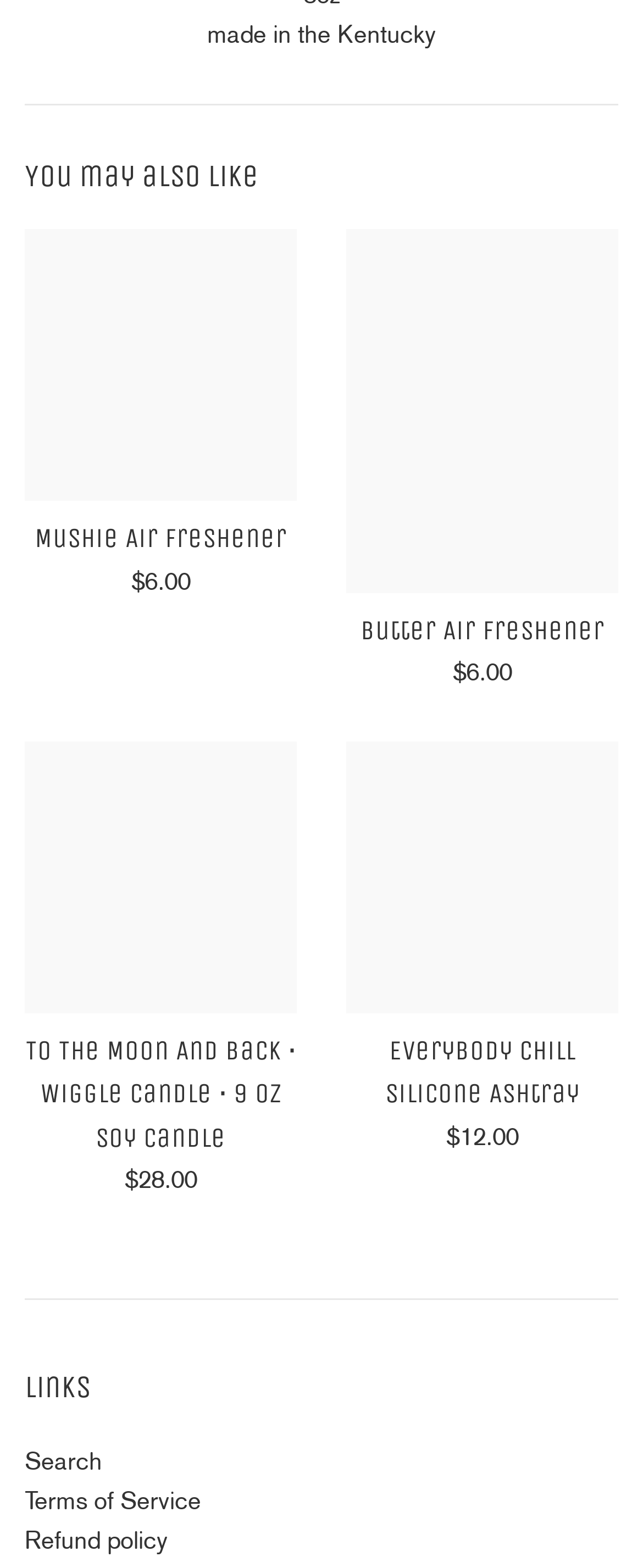Carefully examine the image and provide an in-depth answer to the question: How many links are there in the 'You may also like' section?

The number of links in the 'You may also like' section can be determined by counting the links that appear below the 'You may also like' heading, which are four in total.